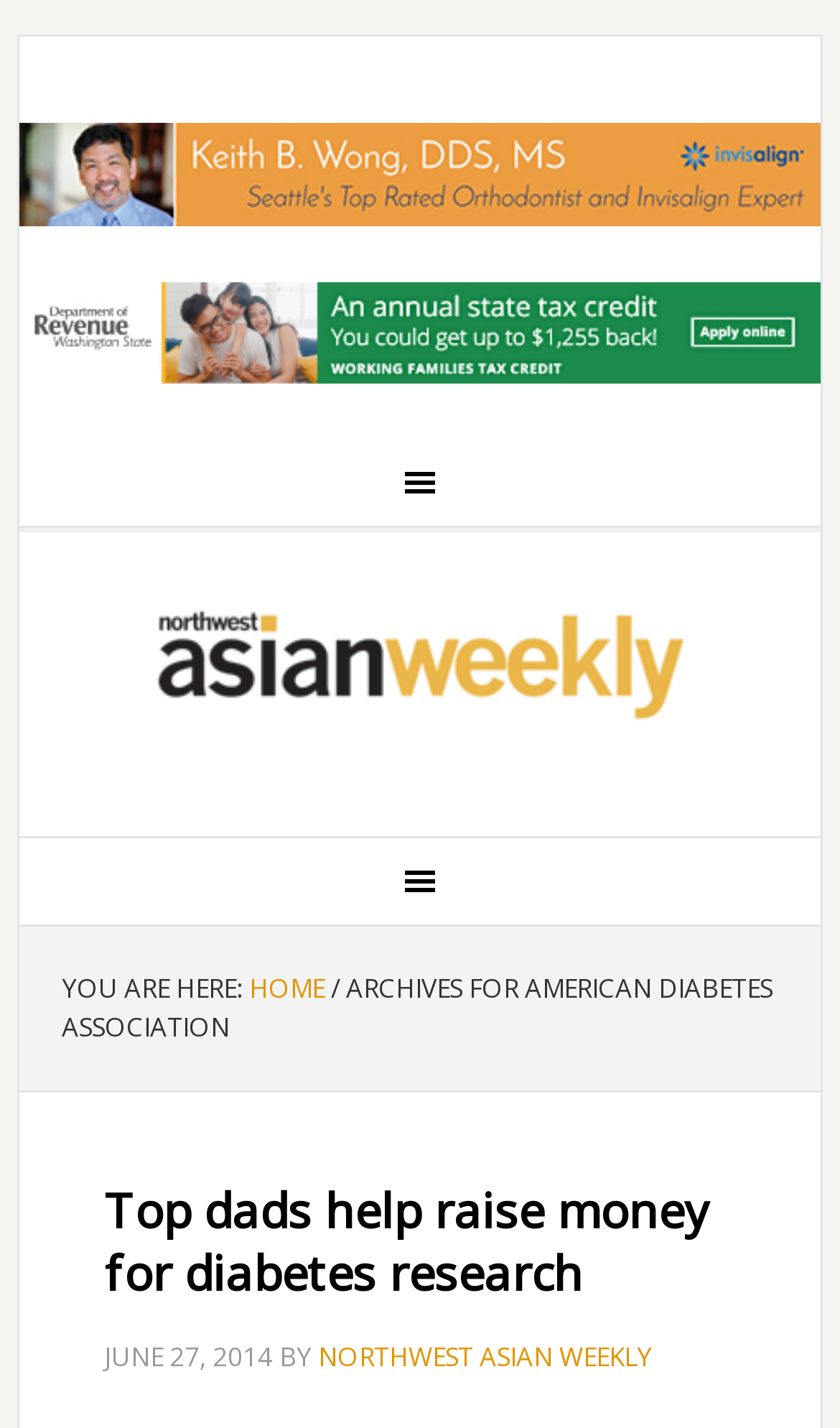Convey a detailed summary of the webpage, mentioning all key elements.

The webpage is about the American Diabetes Association. At the top, there are two advertisements, one on the left and one on the right, with images and links to "ad_wong.jpg" and "WA_DeptOfRevenue_TaxCredit", respectively. Below these ads, there is a secondary navigation menu. 

Further down, there is a link to "NORTHWEST ASIAN WEEKLY". The main navigation menu is located below this link, with a "YOU ARE HERE:" label and a breadcrumb trail showing the current page's location. The breadcrumb trail consists of a "HOME" link, a separator, and the current page's title, "ARCHIVES FOR AMERICAN DIABETES ASSOCIATION".

The main content of the page is an article with the title "Top dads help raise money for diabetes research", which is a heading. The article has a link to the full story, and below the title, there is a timestamp showing the date "JUNE 27, 2014" and the author's name, "NORTHWEST ASIAN WEEKLY".